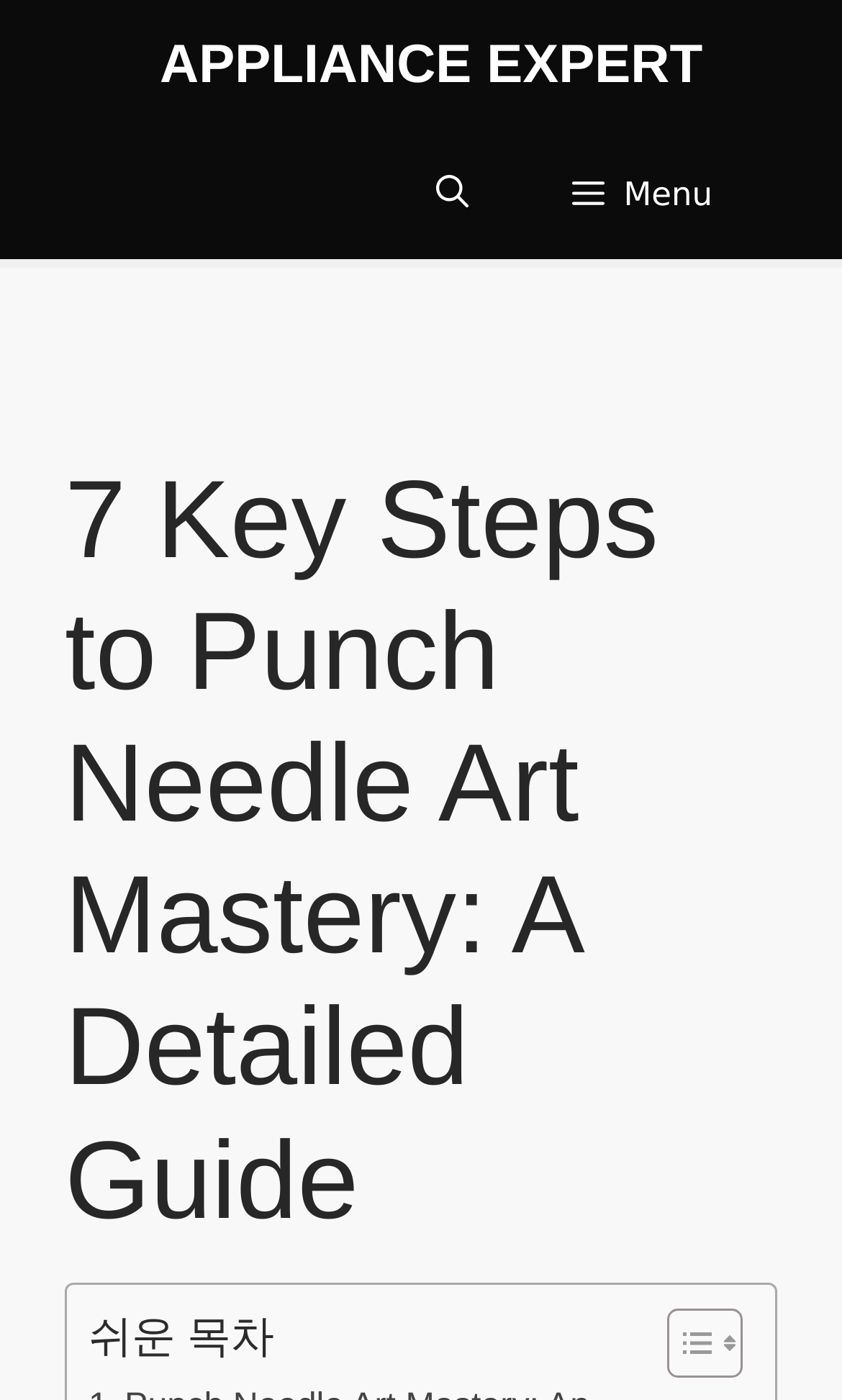Can you determine the main header of this webpage?

7 Key Steps to Punch Needle Art Mastery: A Detailed Guide